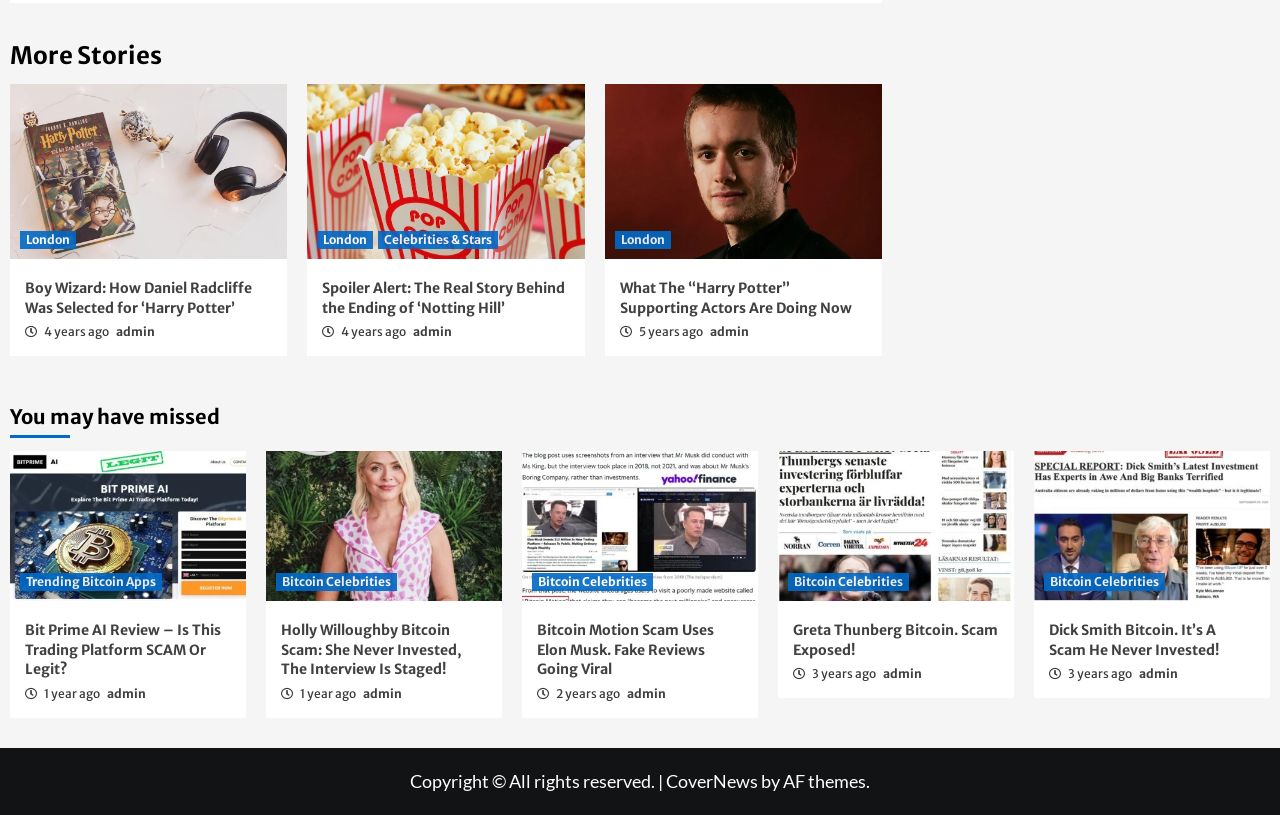Pinpoint the bounding box coordinates of the clickable element needed to complete the instruction: "Click the 'here' link to book an engagement session". The coordinates should be provided as four float numbers between 0 and 1: [left, top, right, bottom].

None